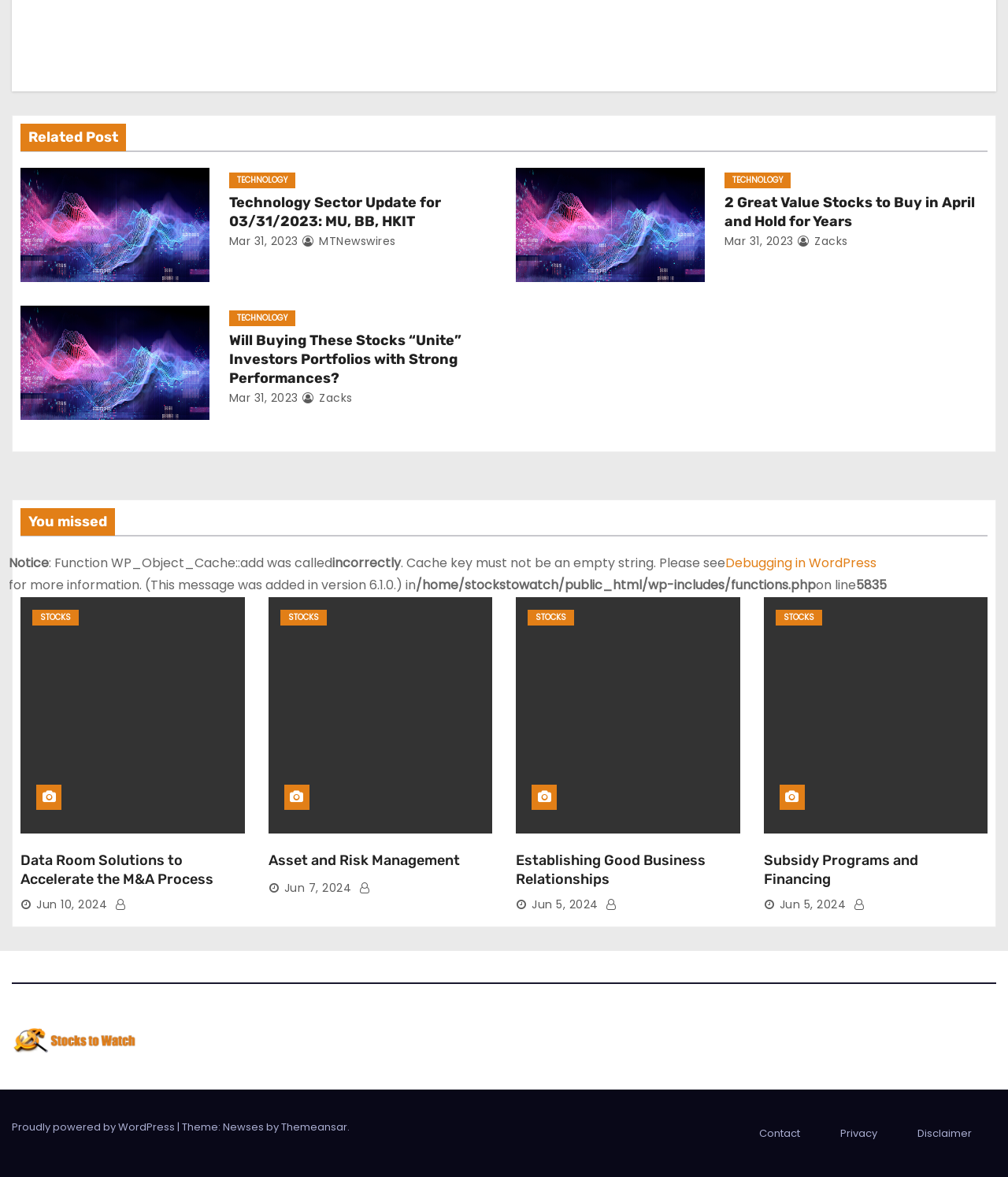Use a single word or phrase to answer this question: 
What is the category of the first article?

TECHNOLOGY